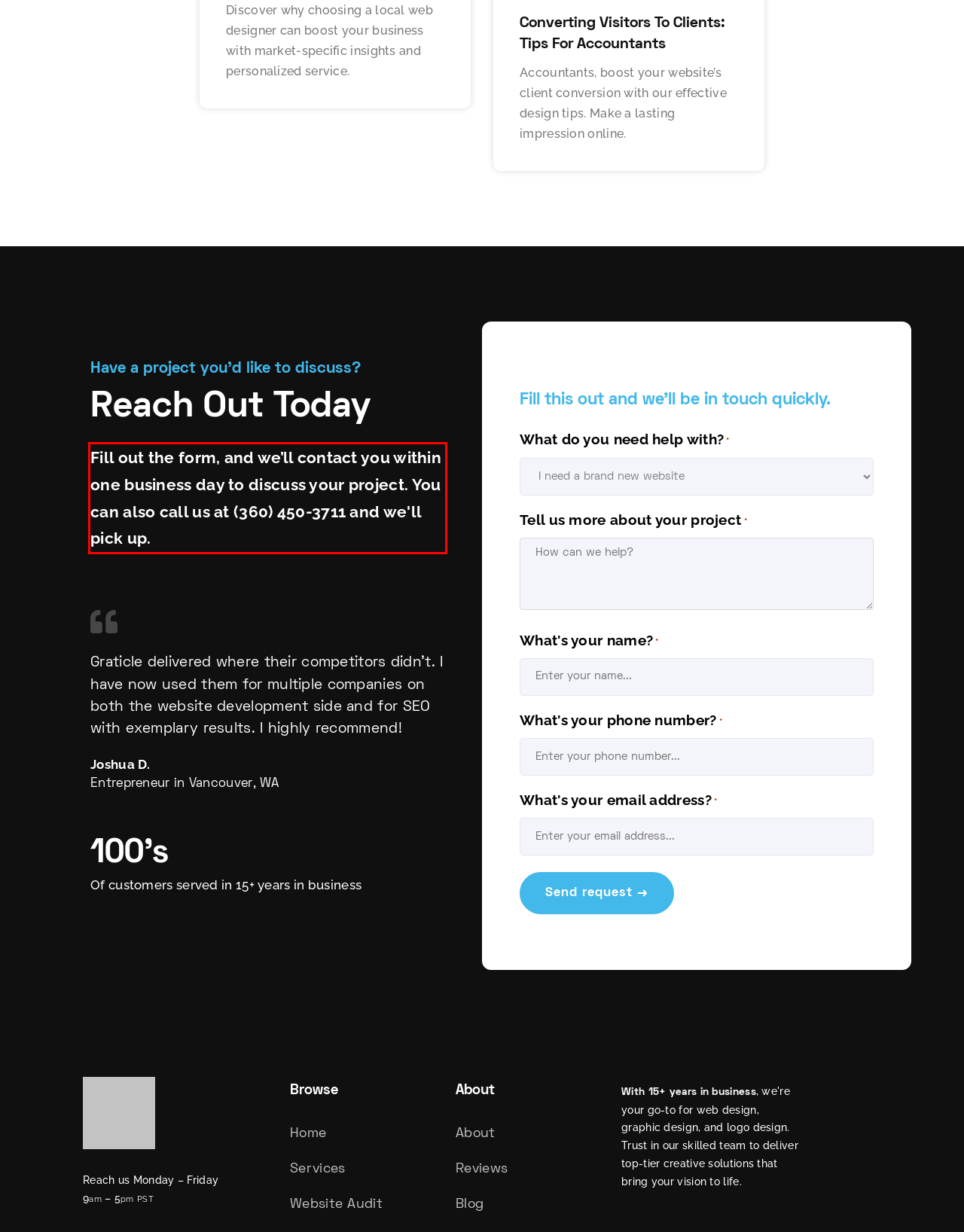You have a webpage screenshot with a red rectangle surrounding a UI element. Extract the text content from within this red bounding box.

Fill out the form, and we’ll contact you within one business day to discuss your project. You can also call us at (360) 450-3711 and we'll pick up.